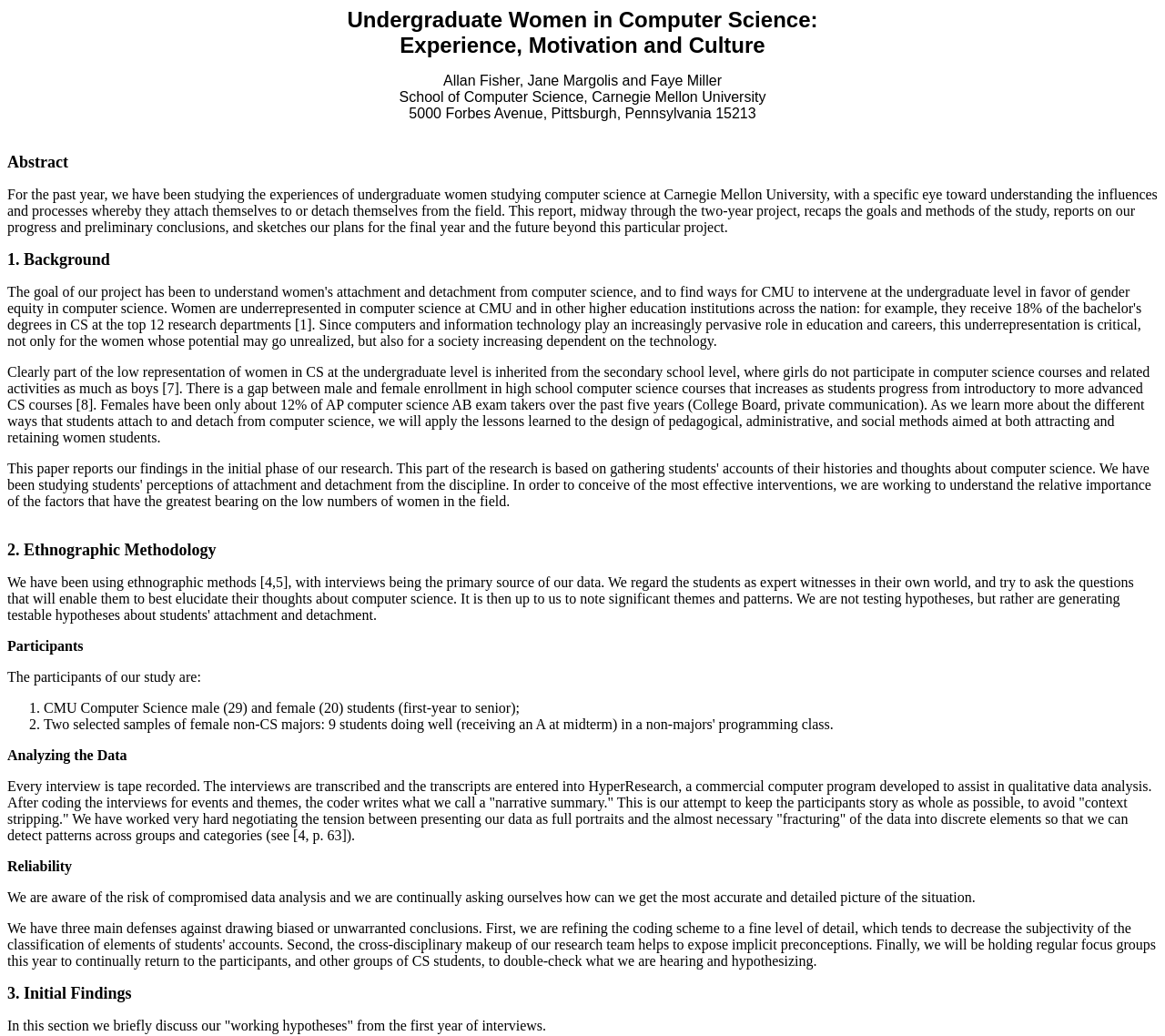What is the percentage of female AP computer science AB exam takers?
Please use the image to deliver a detailed and complete answer.

The answer can be found in the section 'Background' where it mentions 'Females have been only about 12% of AP computer science AB exam takers over the past five years'.